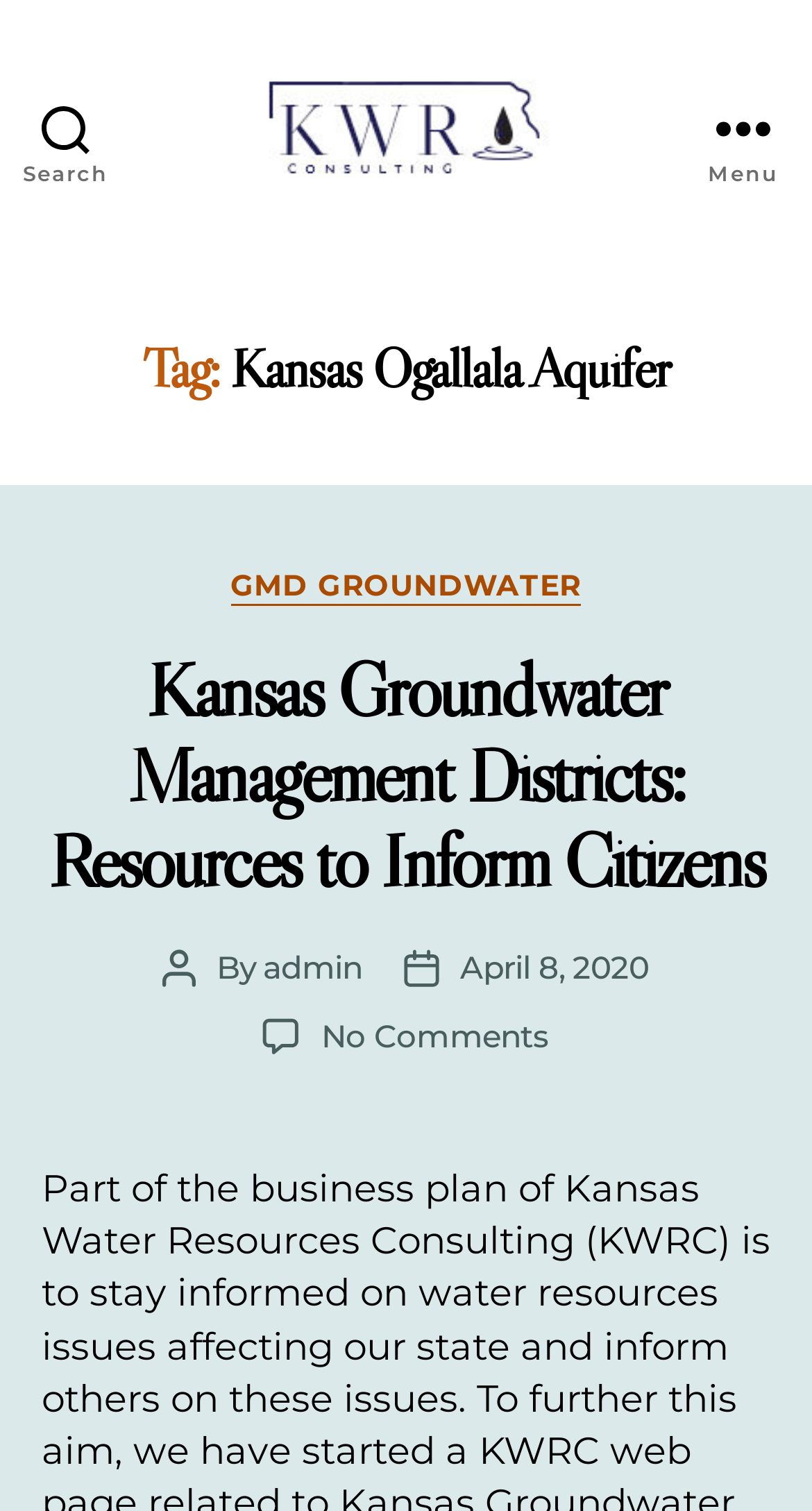Locate the primary headline on the webpage and provide its text.

Tag: Kansas Ogallala Aquifer